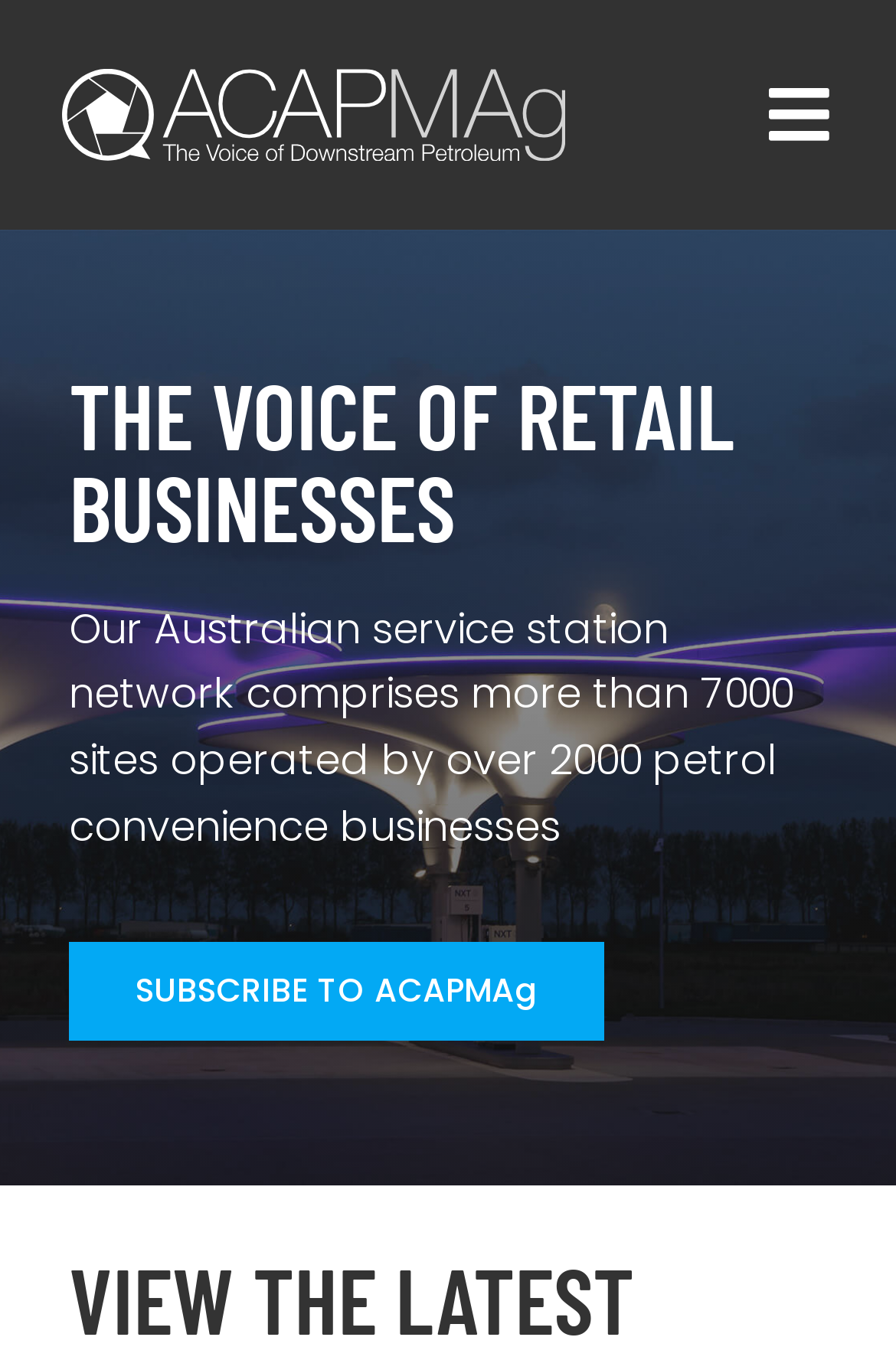Describe all the key features and sections of the webpage thoroughly.

The webpage is titled "ACAPMAg – The Voice of Retail Business" and features a prominent image at the top left corner, accompanied by a link. To the right of the image is a navigation menu labeled "Menu", which contains a toggle button to expand or collapse the menu. The menu itself is located at the top center of the page and consists of five links: "ABOUT", "RECENT POSTS", "SUBSCRIBE", "CONTACT", and "VISIT ACAPMA.COM.AU".

Below the navigation menu is a large heading that reads "THE VOICE OF RETAIL BUSINESSES". This heading is centered on the page and takes up a significant amount of vertical space. Underneath the heading is a paragraph of text that describes the Australian service station network, stating that it comprises over 7000 sites operated by more than 2000 petrol convenience businesses.

Further down the page, there is a call-to-action link labeled "SUBSCRIBE TO ACAPMAg", which is positioned near the bottom center of the page. Overall, the webpage has a simple and organized layout, with a clear hierarchy of elements and a focus on providing information about the Australian service station network.